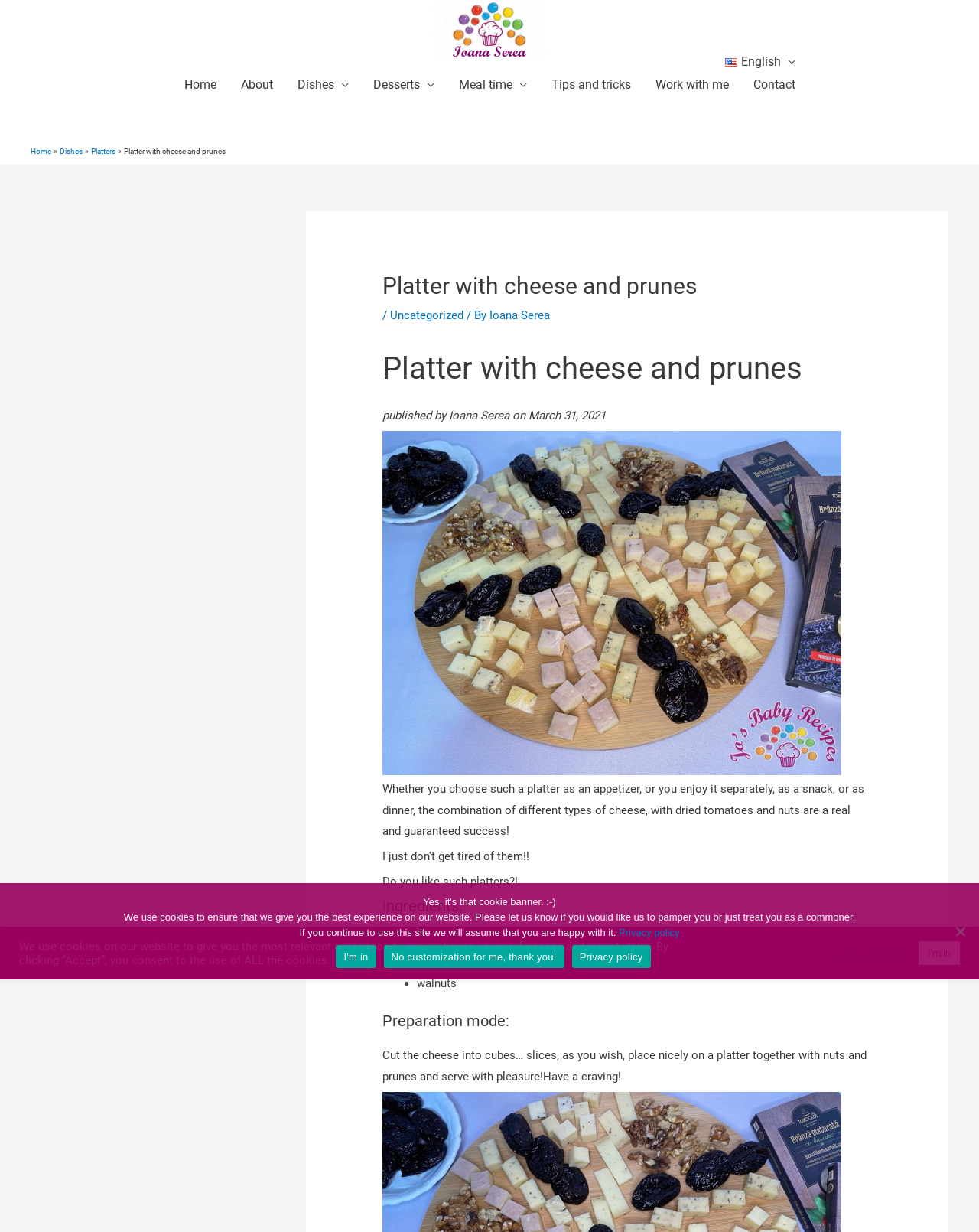Please determine the bounding box coordinates for the element with the description: "Work with me".

[0.657, 0.06, 0.757, 0.078]